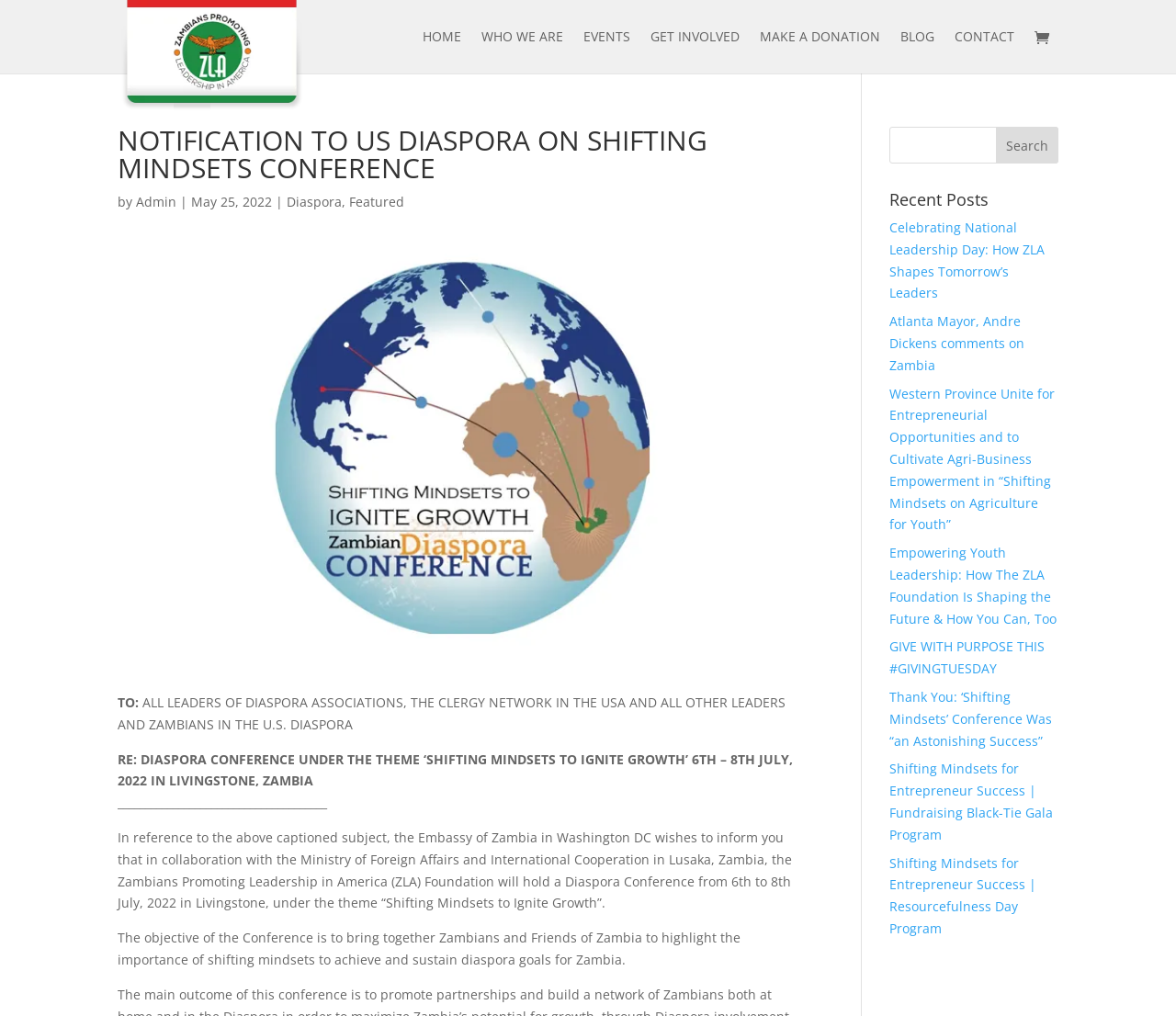What is the theme of the Diaspora Conference?
Based on the content of the image, thoroughly explain and answer the question.

I found the theme of the conference in the text 'RE: DIASPORA CONFERENCE UNDER THE THEME ‘SHIFTING MINDSETS TO IGNITE GROWTH’ 6TH – 8TH JULY, 2022 IN LIVINGSTONE, ZAMBIA'.